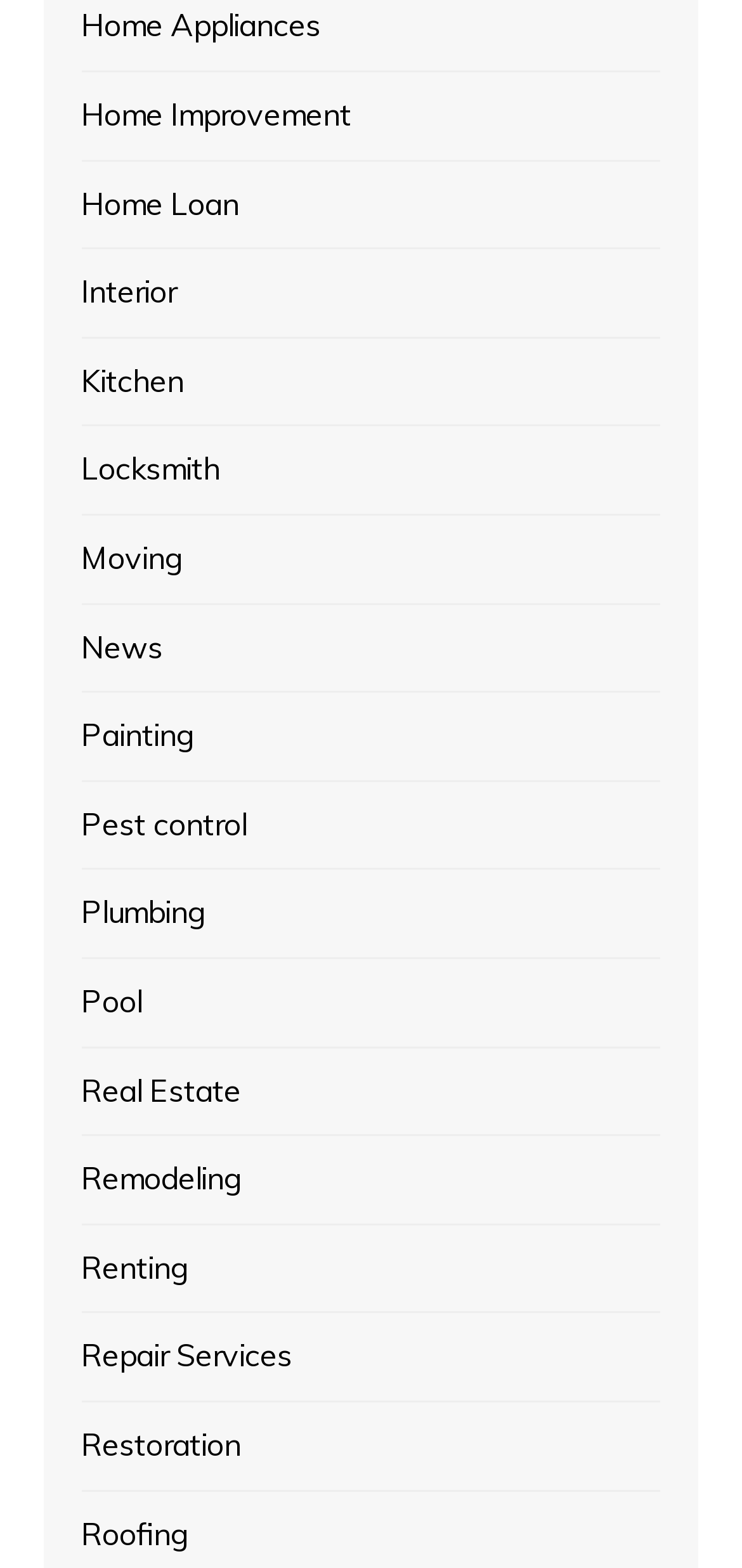Please identify the bounding box coordinates of the area that needs to be clicked to fulfill the following instruction: "View Real Estate."

[0.11, 0.68, 0.325, 0.711]